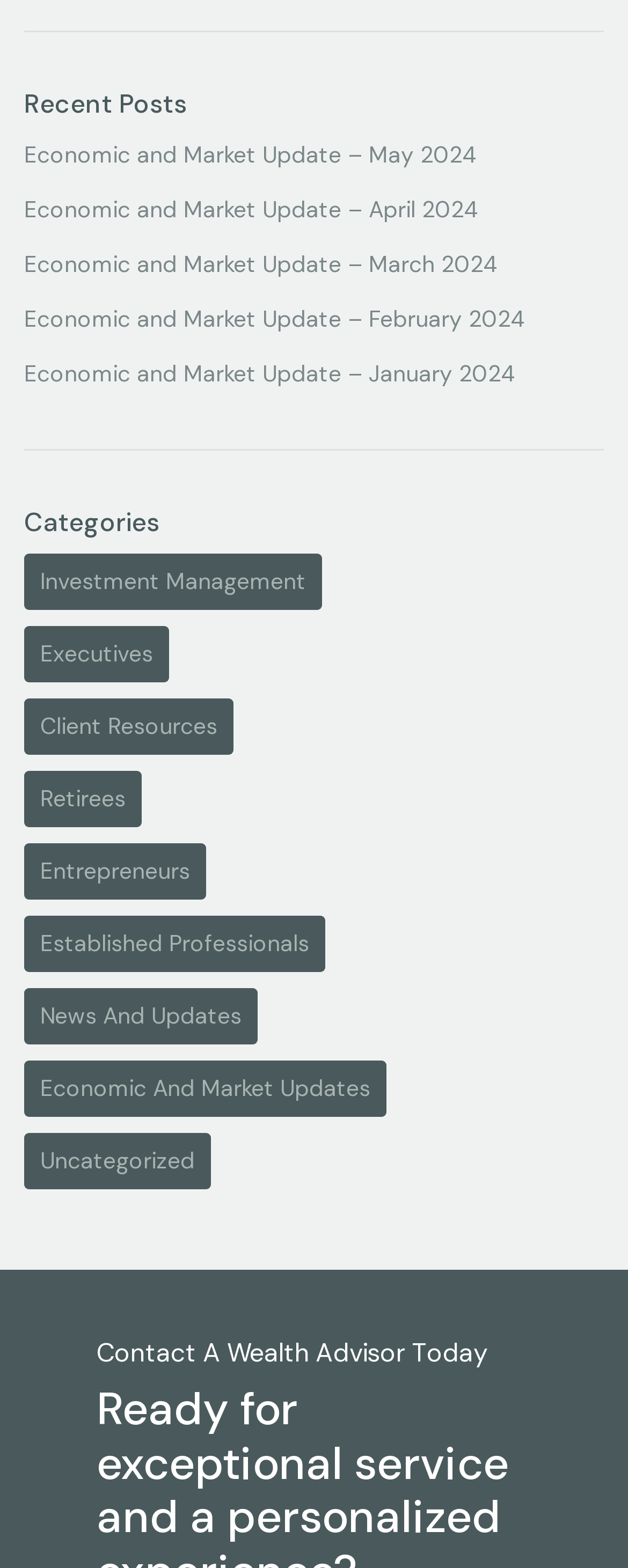What is the call-to-action at the bottom of the page?
Based on the image, answer the question with a single word or brief phrase.

Contact A Wealth Advisor Today